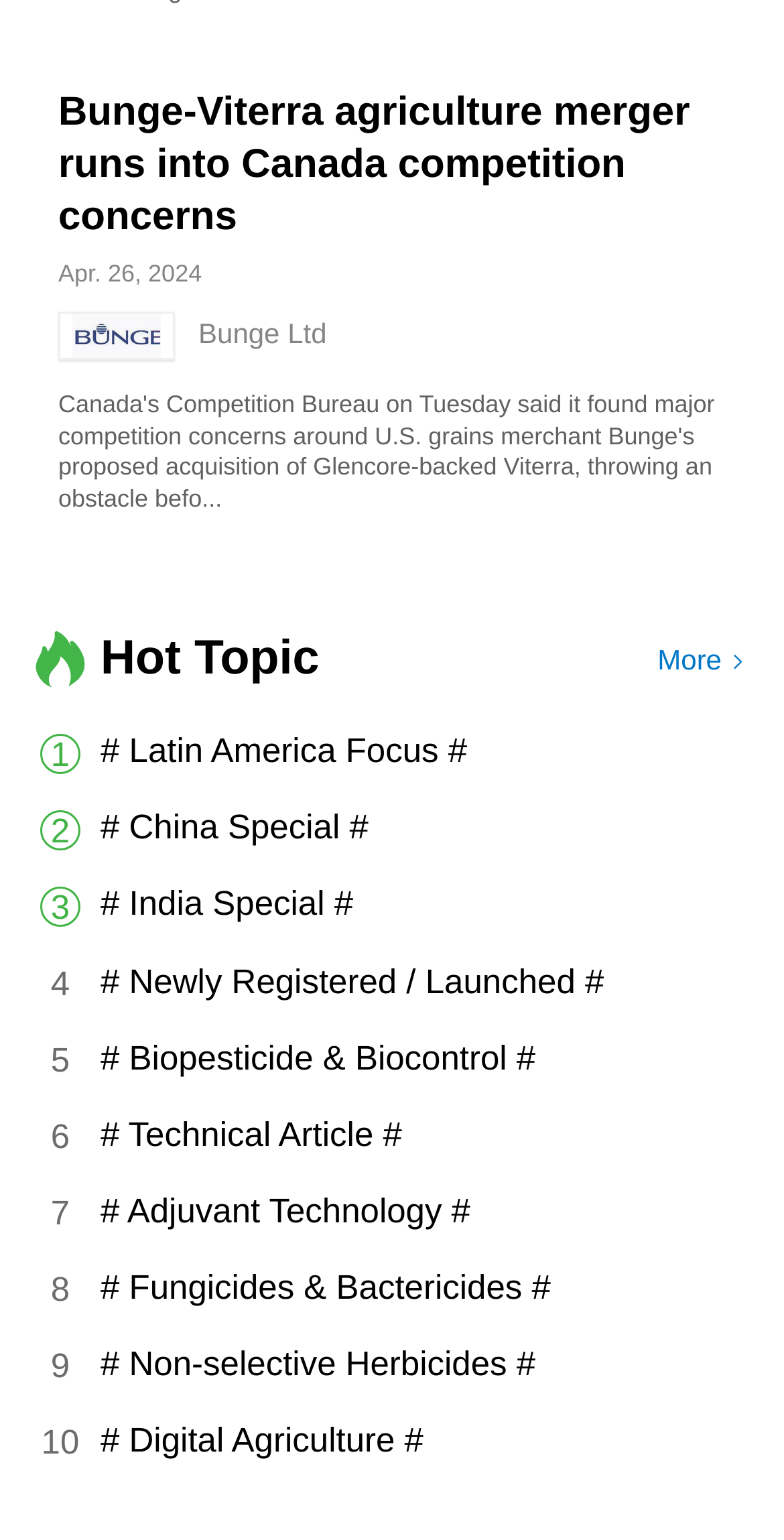Please provide the bounding box coordinates for the element that needs to be clicked to perform the following instruction: "View the article published on Apr. 26, 2024". The coordinates should be given as four float numbers between 0 and 1, i.e., [left, top, right, bottom].

[0.074, 0.169, 0.257, 0.187]